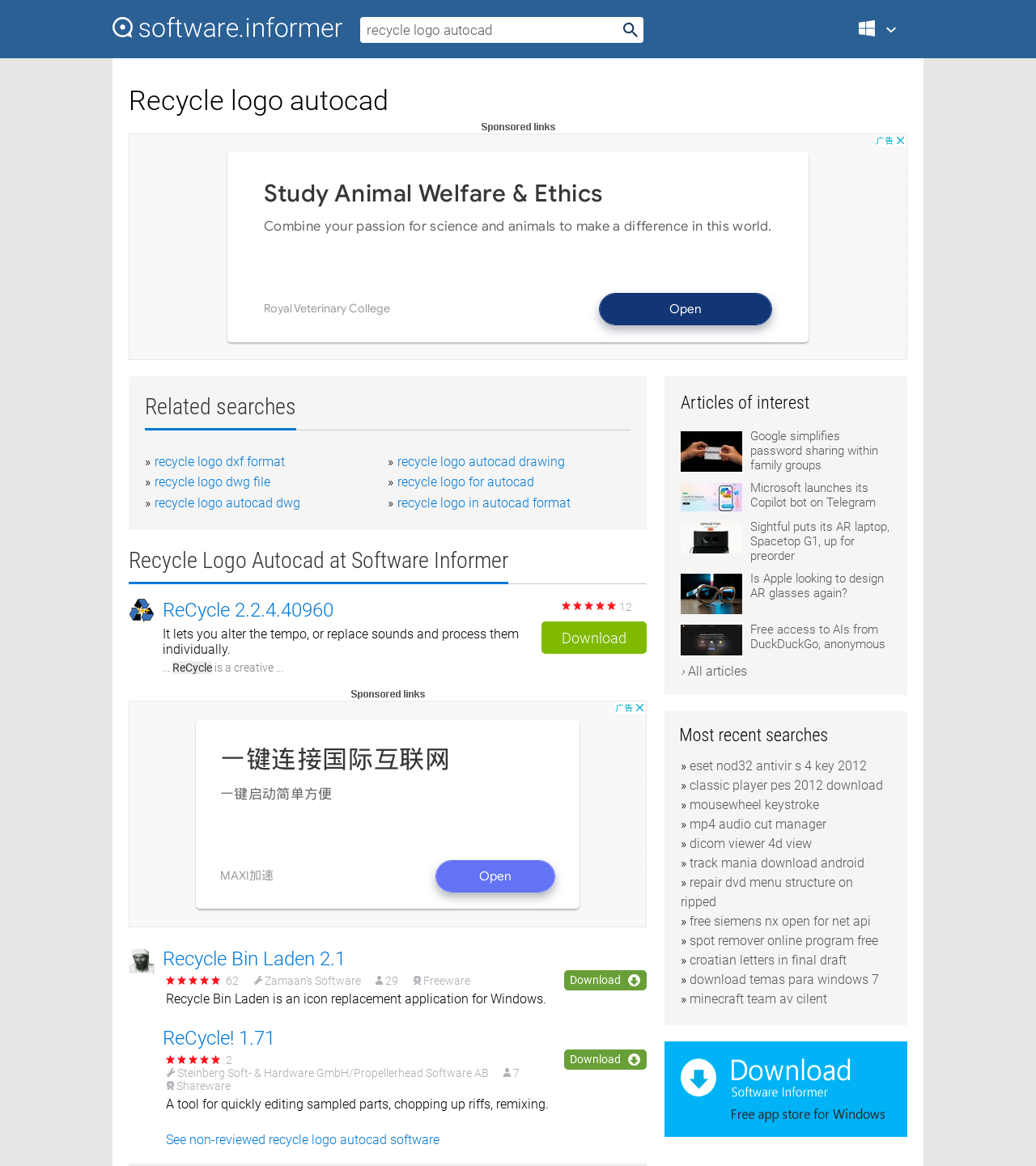Identify the bounding box coordinates of the element to click to follow this instruction: 'Read the article 'Google simplifies password sharing within family groups''. Ensure the coordinates are four float values between 0 and 1, provided as [left, top, right, bottom].

[0.657, 0.368, 0.86, 0.412]